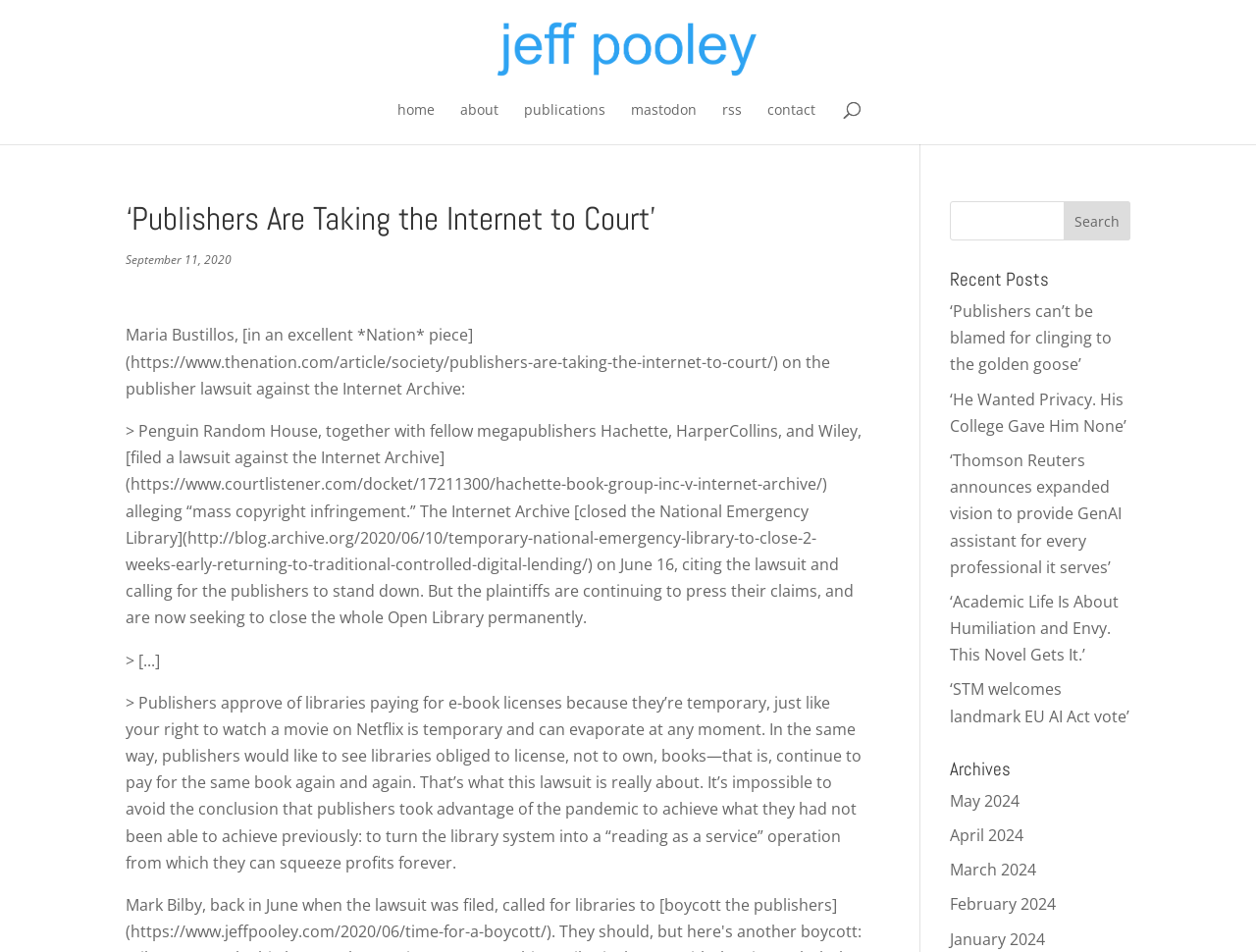Pinpoint the bounding box coordinates of the element to be clicked to execute the instruction: "read 'Publishers Are Taking the Internet to Court'".

[0.1, 0.211, 0.689, 0.259]